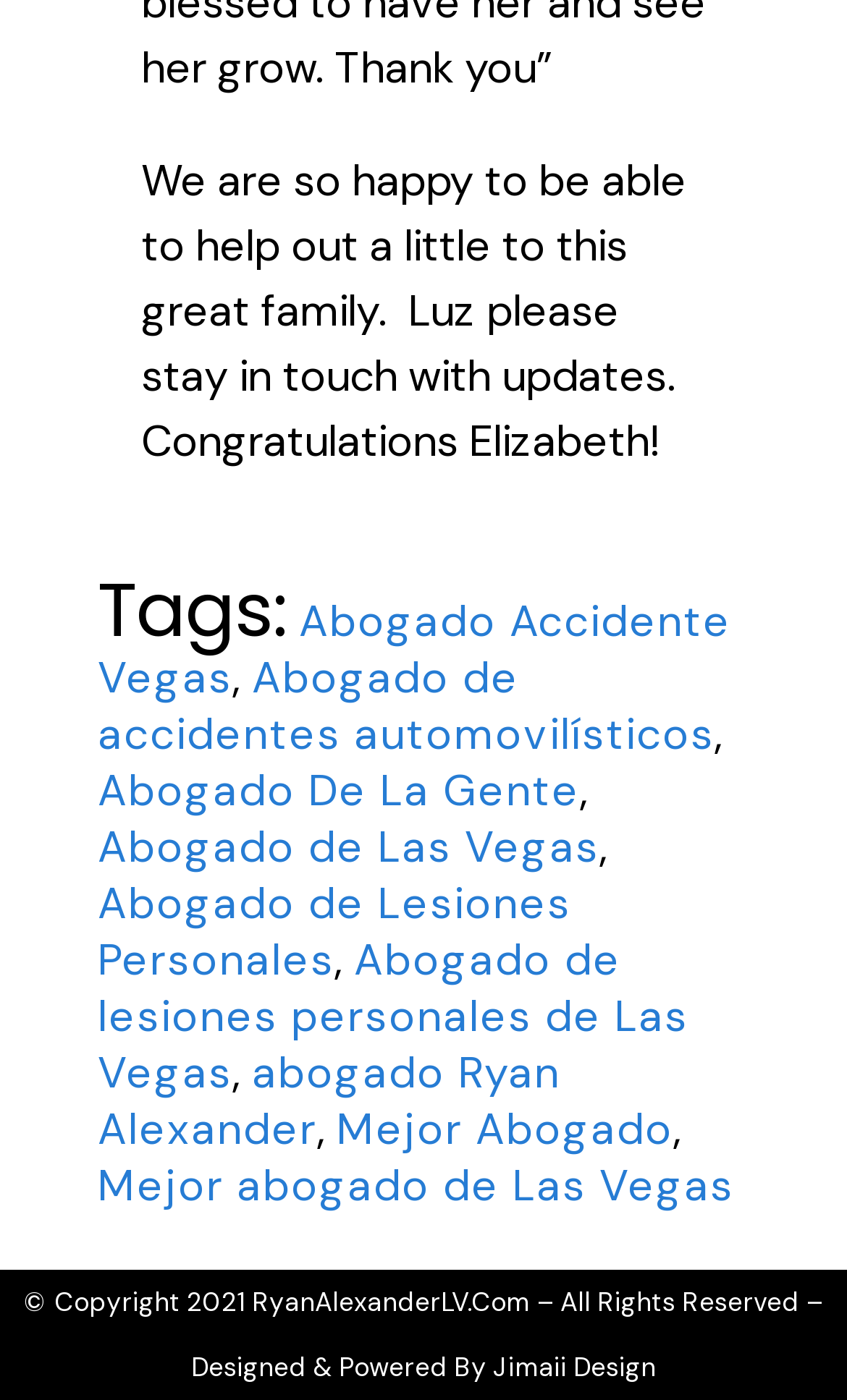Predict the bounding box coordinates of the area that should be clicked to accomplish the following instruction: "Read the copyright information". The bounding box coordinates should consist of four float numbers between 0 and 1, i.e., [left, top, right, bottom].

[0.028, 0.918, 0.972, 0.989]